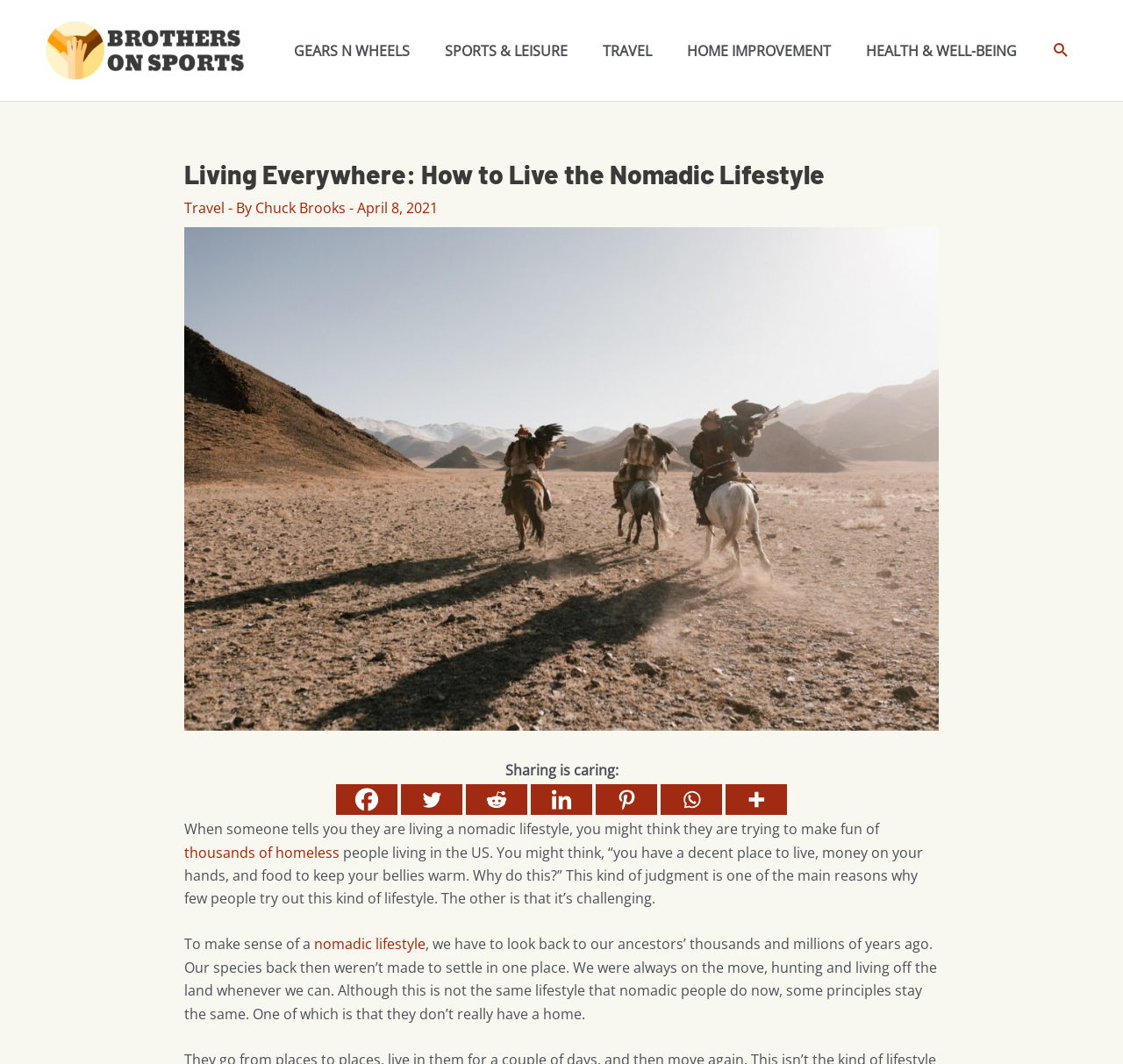Please determine the bounding box coordinates of the area that needs to be clicked to complete this task: 'Contact us via Whatsapp'. The coordinates must be four float numbers between 0 and 1, formatted as [left, top, right, bottom].

None